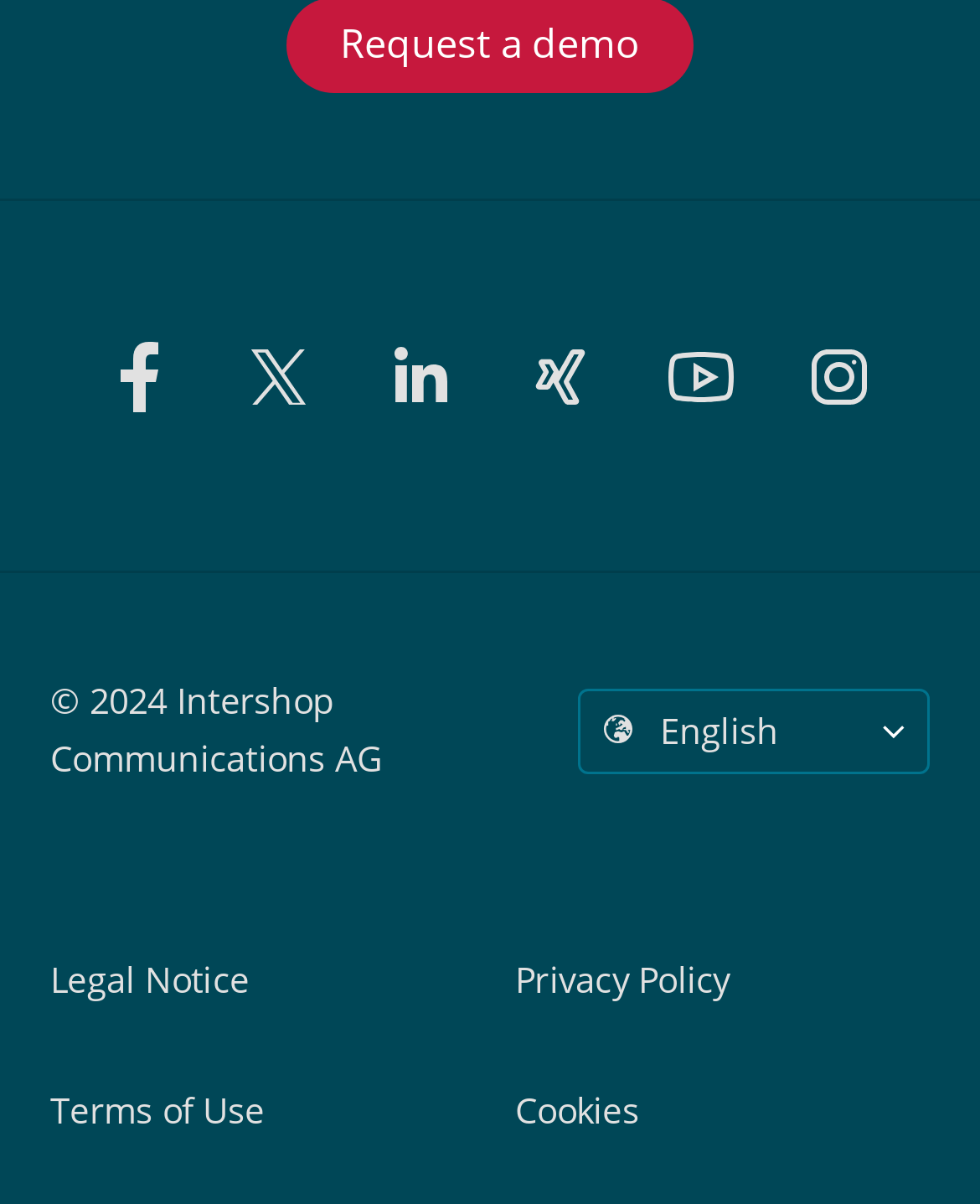Please identify the bounding box coordinates of the clickable area that will allow you to execute the instruction: "Watch Youtube".

[0.653, 0.276, 0.796, 0.366]